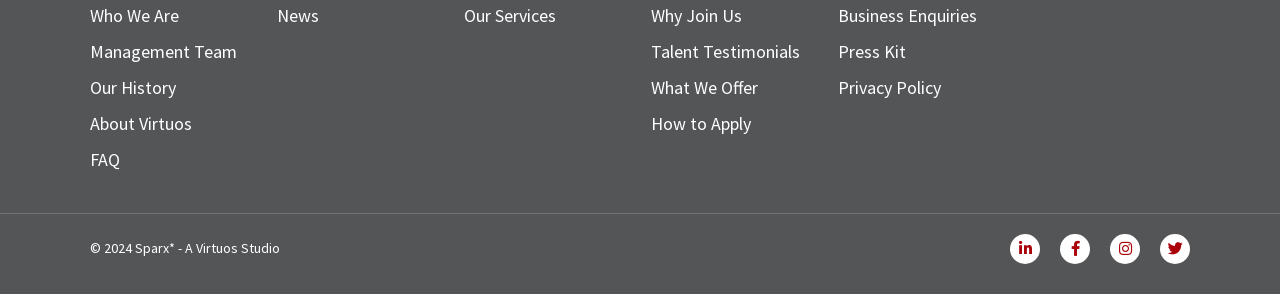Please look at the image and answer the question with a detailed explanation: What is the year mentioned in the copyright section?

I looked at the copyright section at the bottom of the page and found the year '2024' mentioned.